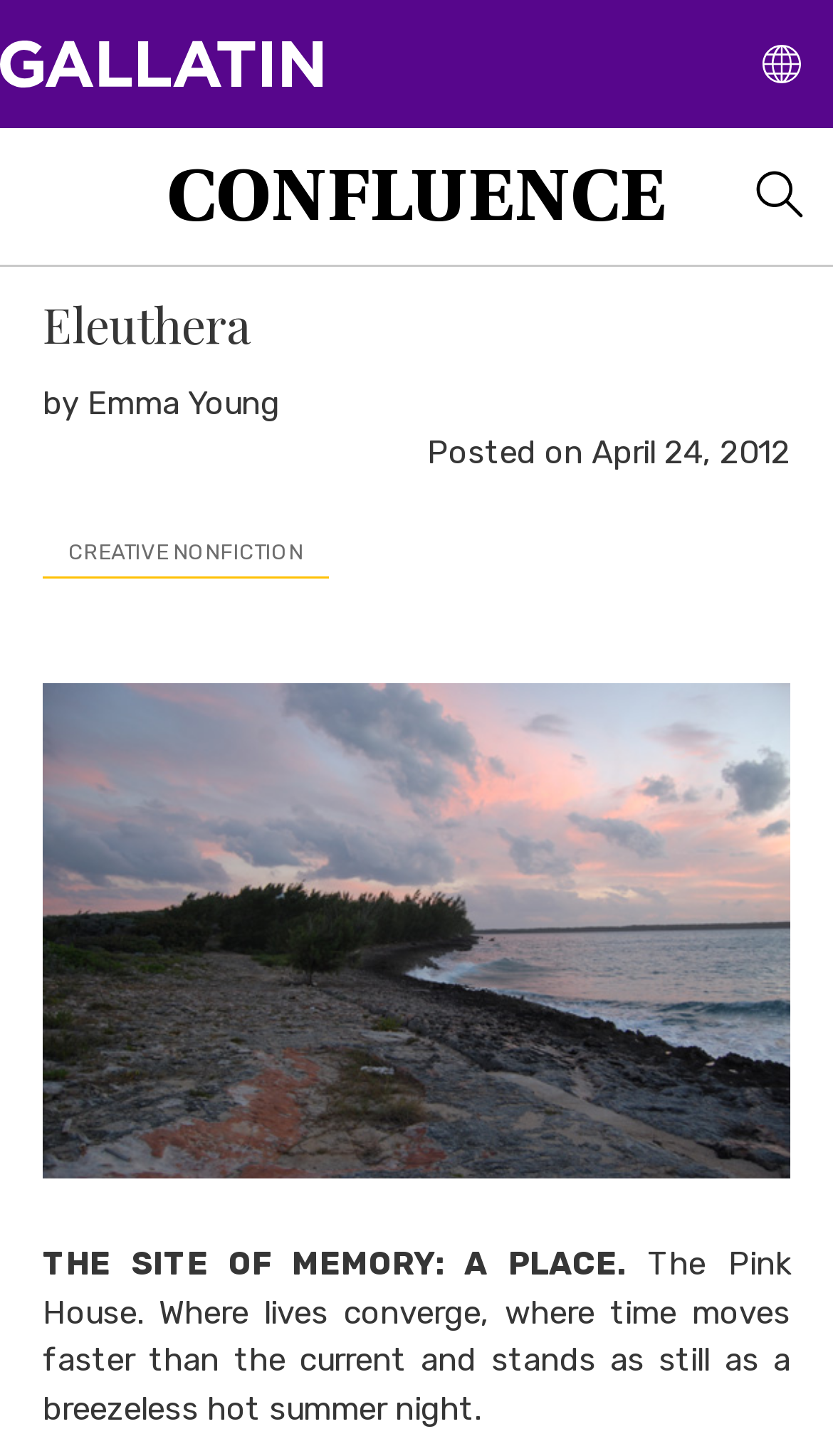Could you find the bounding box coordinates of the clickable area to complete this instruction: "check December 2021"?

None